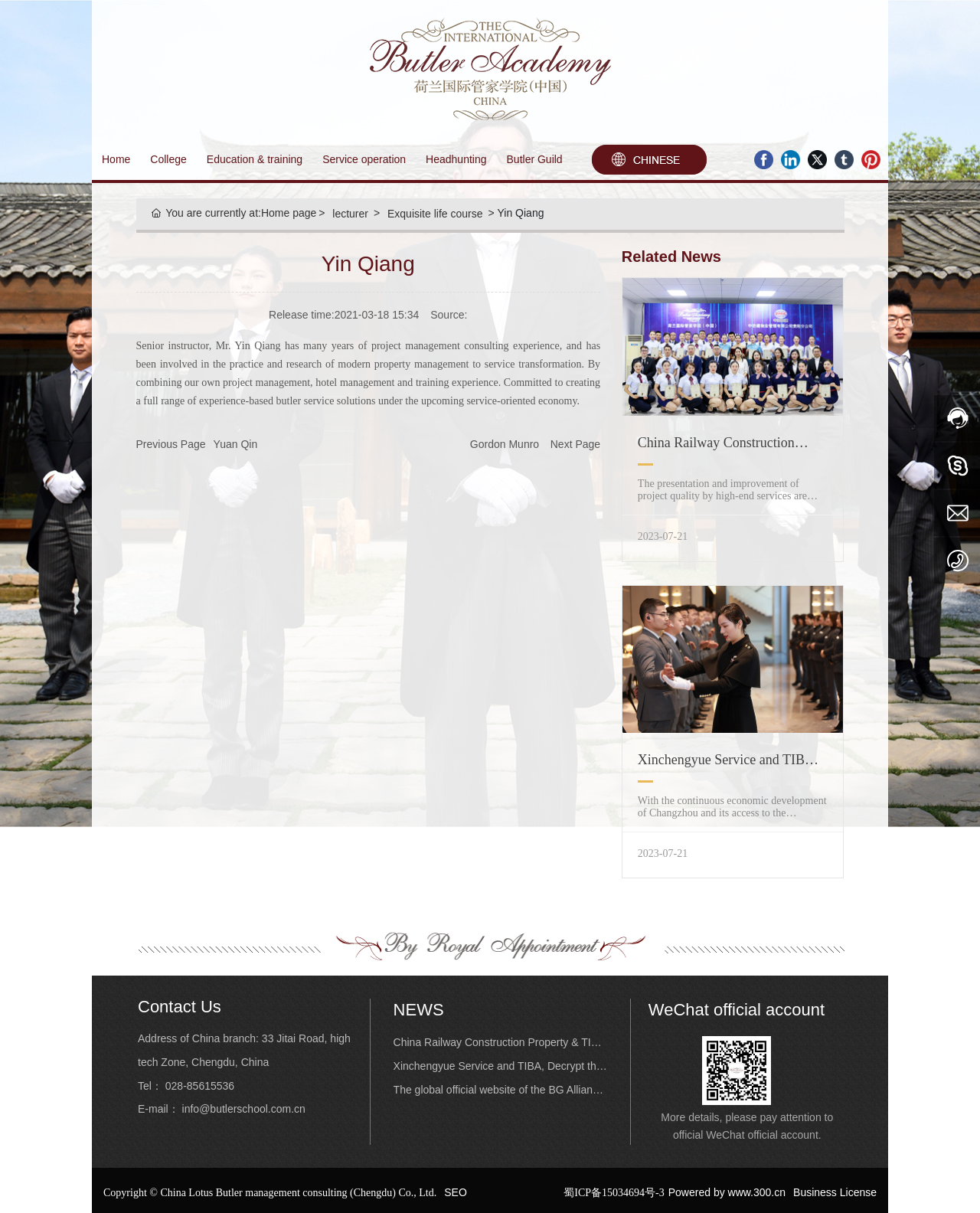Given the element description Powered by www.300.cn, specify the bounding box coordinates of the corresponding UI element in the format (top-left x, top-left y, bottom-right x, bottom-right y). All values must be between 0 and 1.

[0.682, 0.978, 0.802, 0.988]